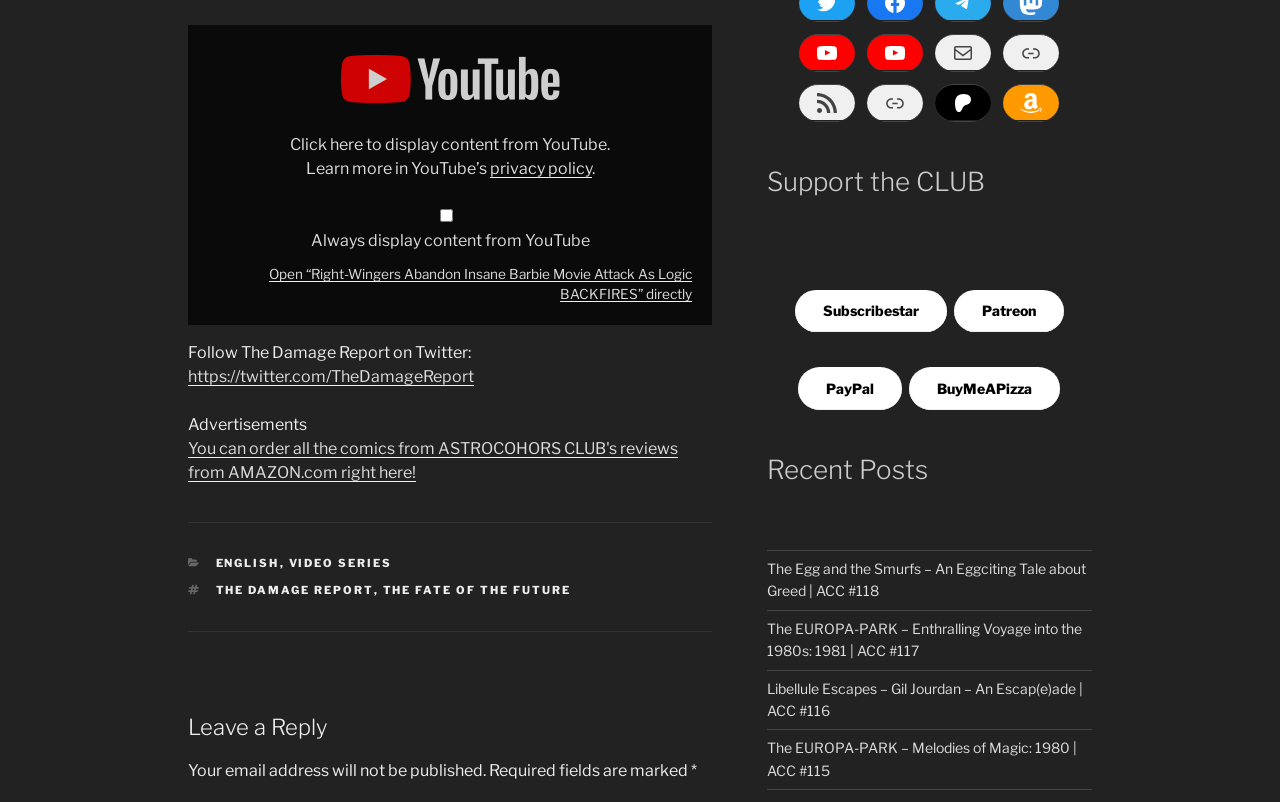Provide the bounding box coordinates of the section that needs to be clicked to accomplish the following instruction: "Click the link to subscribe to the ASTROCOHORS CLUB Newsletter."

[0.731, 0.043, 0.774, 0.088]